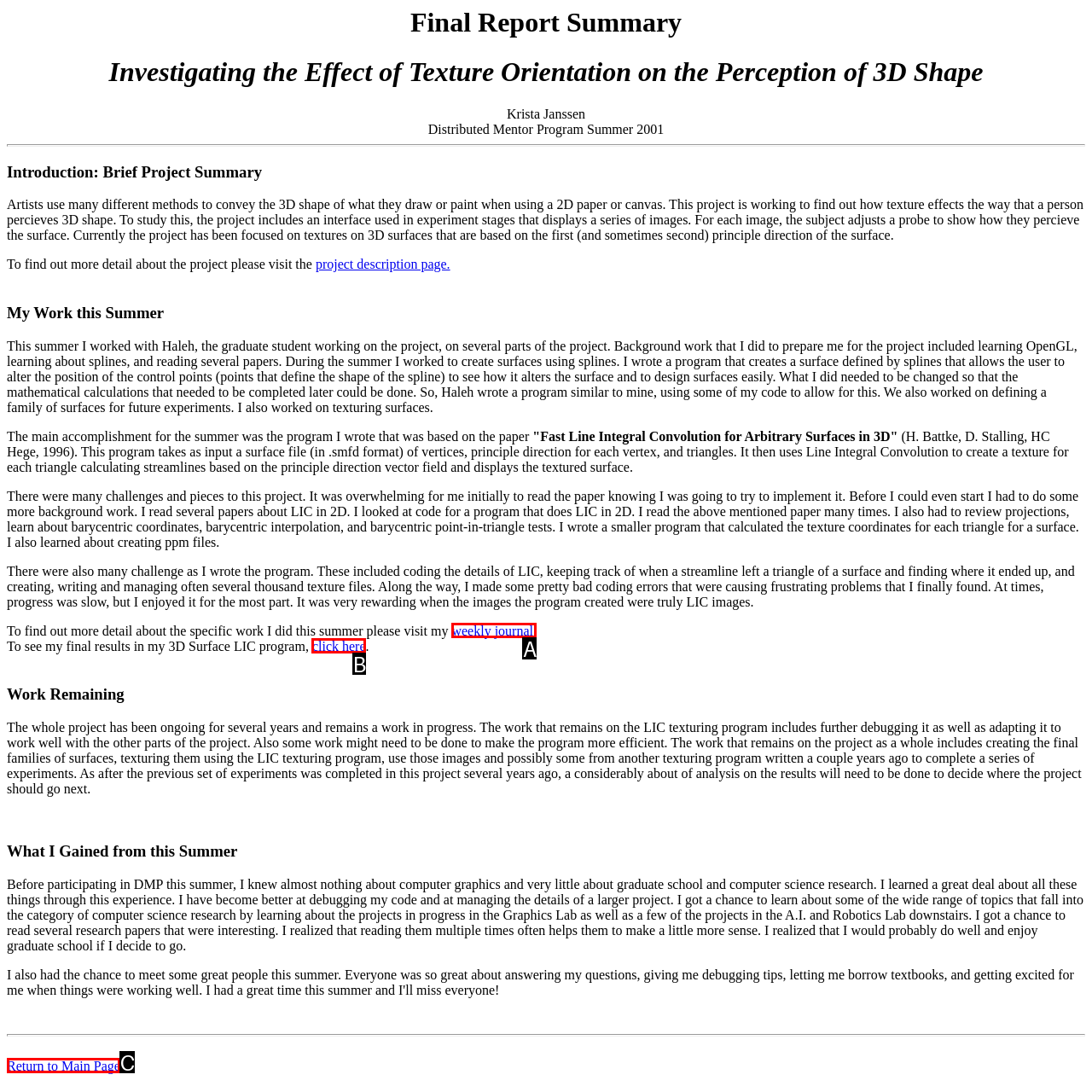Select the letter of the HTML element that best fits the description: click here
Answer with the corresponding letter from the provided choices.

B